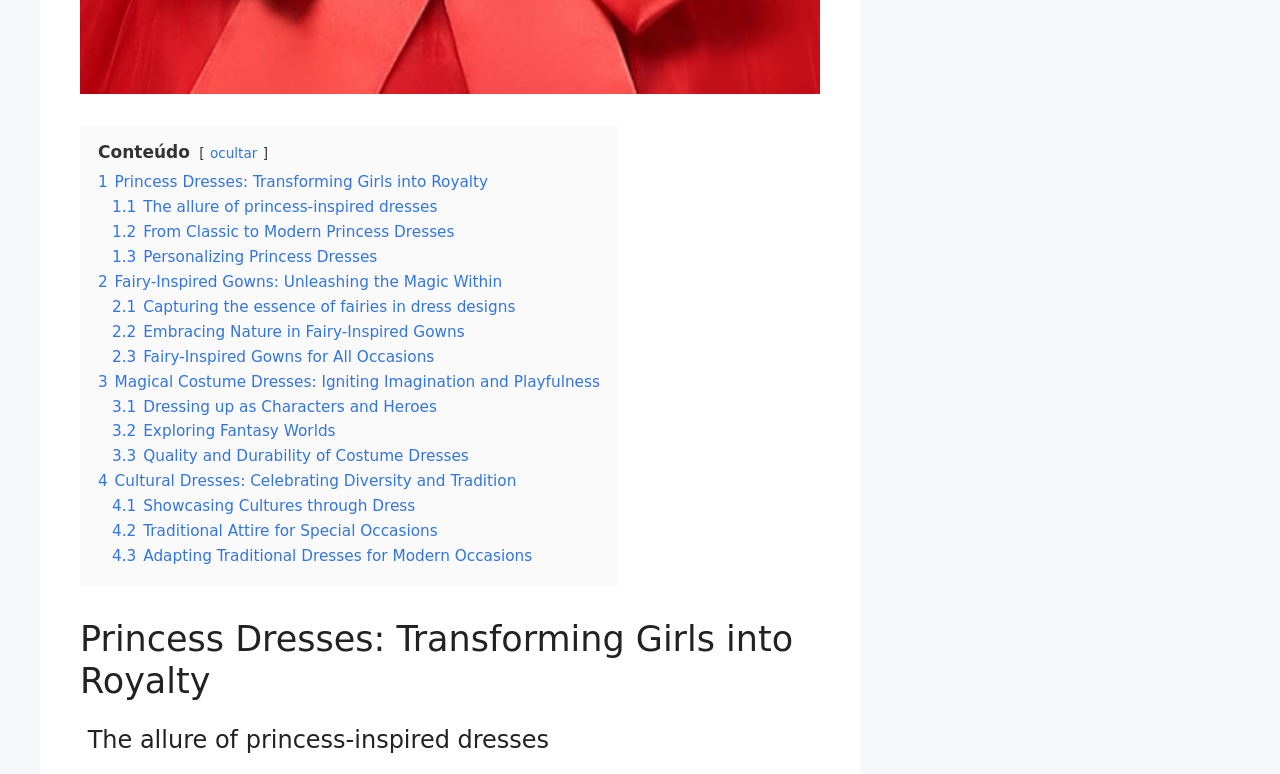Specify the bounding box coordinates of the area to click in order to follow the given instruction: "View 'Princess Dresses: Transforming Girls into Royalty'."

[0.062, 0.799, 0.641, 0.907]